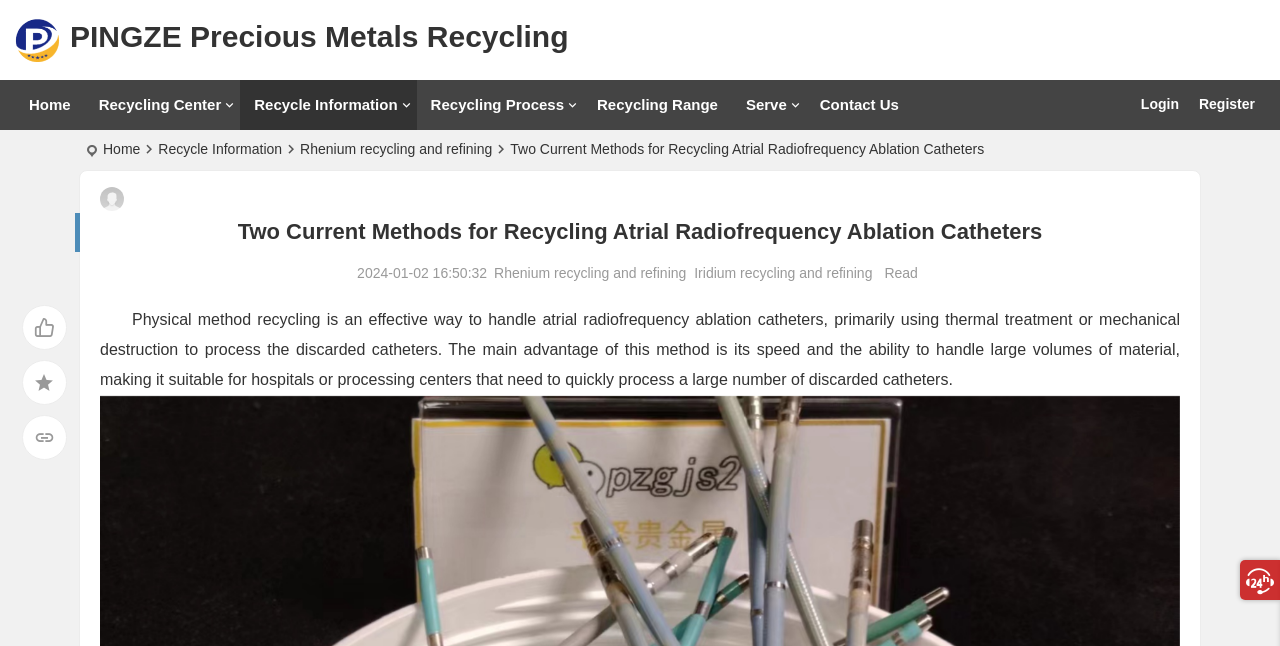Given the following UI element description: "Iridium recycling and refining", find the bounding box coordinates in the webpage screenshot.

[0.541, 0.41, 0.683, 0.434]